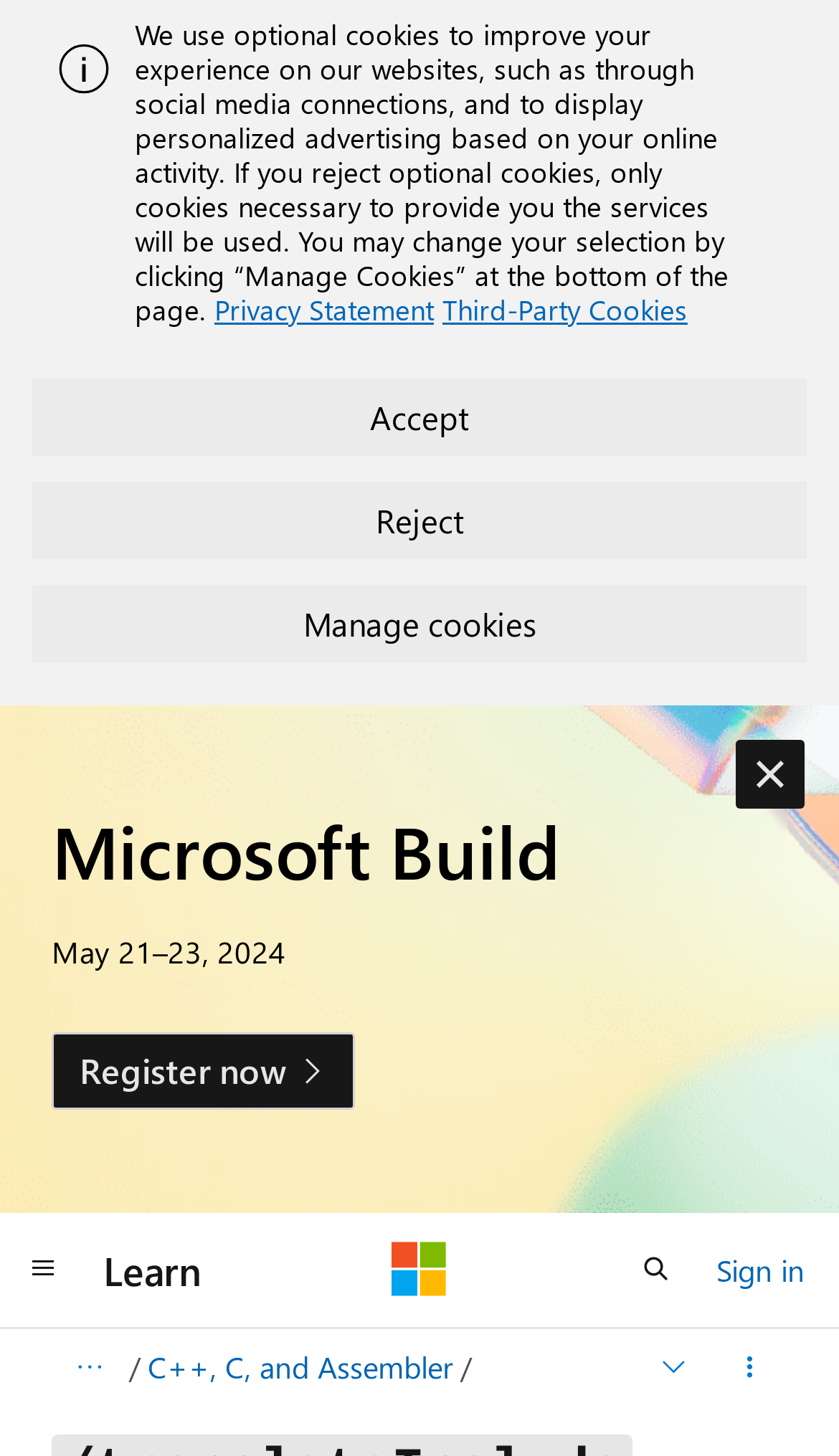Refer to the image and provide an in-depth answer to the question:
What is the purpose of the 'Global navigation' button?

I inferred the purpose of the 'Global navigation' button by its name and its location in the top navigation bar, which suggests that it is used to navigate to other parts of the website or to access global navigation features.